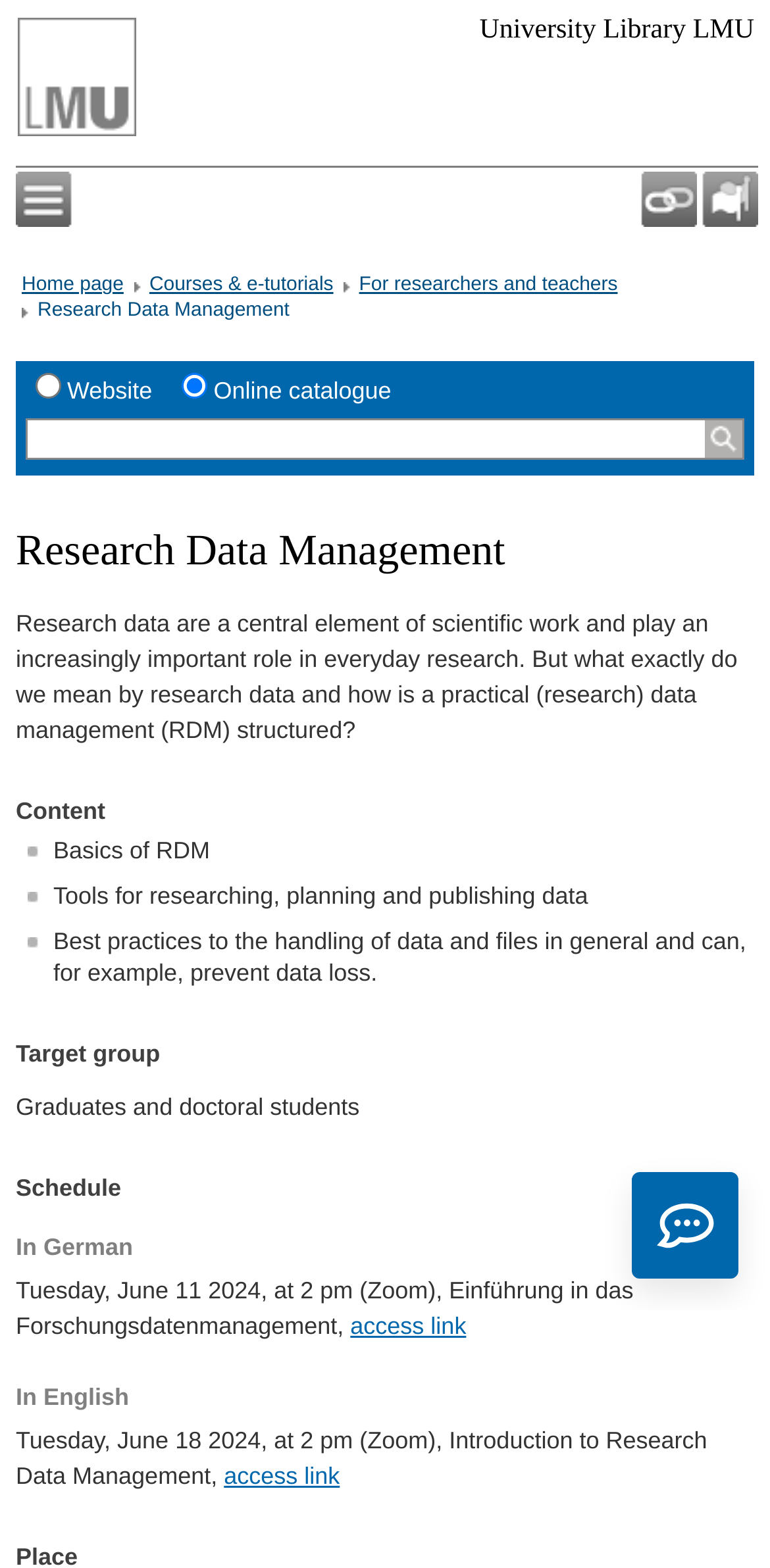Find and indicate the bounding box coordinates of the region you should select to follow the given instruction: "Access the introduction to research data management course in English".

[0.291, 0.932, 0.441, 0.95]